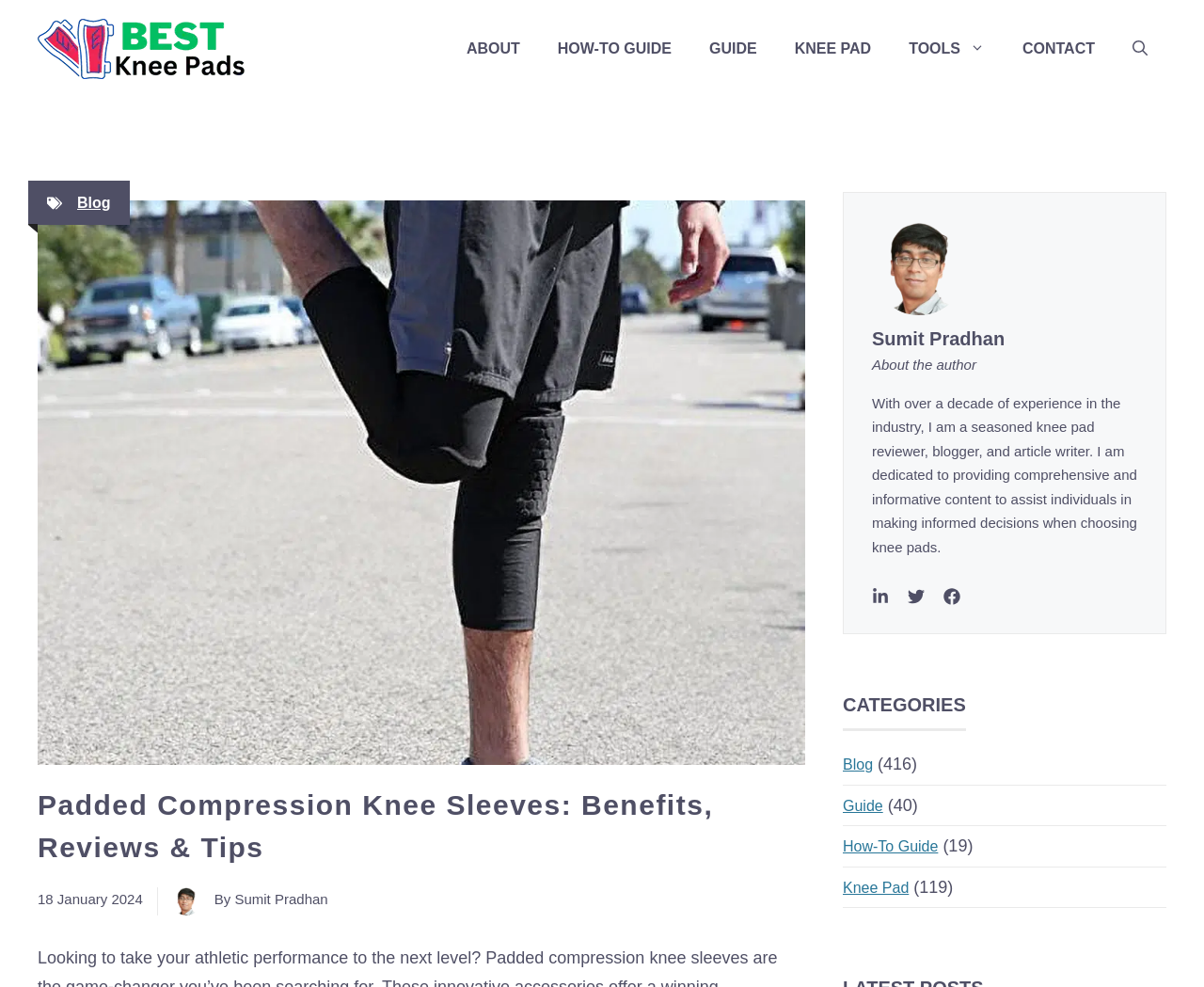Construct a thorough caption encompassing all aspects of the webpage.

This webpage is about padded compression knee sleeves, focusing on their benefits, reviews, and tips. At the top, there is a banner with a link to the "Best Knee Pad" website, accompanied by an image with the same name. Below the banner, a navigation menu is situated, featuring links to various sections such as "ABOUT", "HOW-TO GUIDE", "GUIDE", "KNEE PAD", "TOOLS", and "CONTACT", as well as a search button.

The main content area begins with a heading that matches the webpage's title, followed by a figure and an image. Below this, the author's information is displayed, including a photo, name, and a timestamp indicating the publication date. The author, Sumit Pradhan, is introduced as a seasoned knee pad reviewer, blogger, and article writer with over a decade of experience in the industry.

To the right of the author's information, there is another image of the author, accompanied by a heading with their name and a brief description. Below this, a section titled "CATEGORIES" is presented, featuring links to "Blog", "Guide", "How-To Guide", and "Knee Pad", each with a corresponding number of articles in parentheses.

Throughout the webpage, there are several links and images, but the primary focus is on providing informative content about padded compression knee sleeves, with the author's expertise and experience serving as a credibility factor.